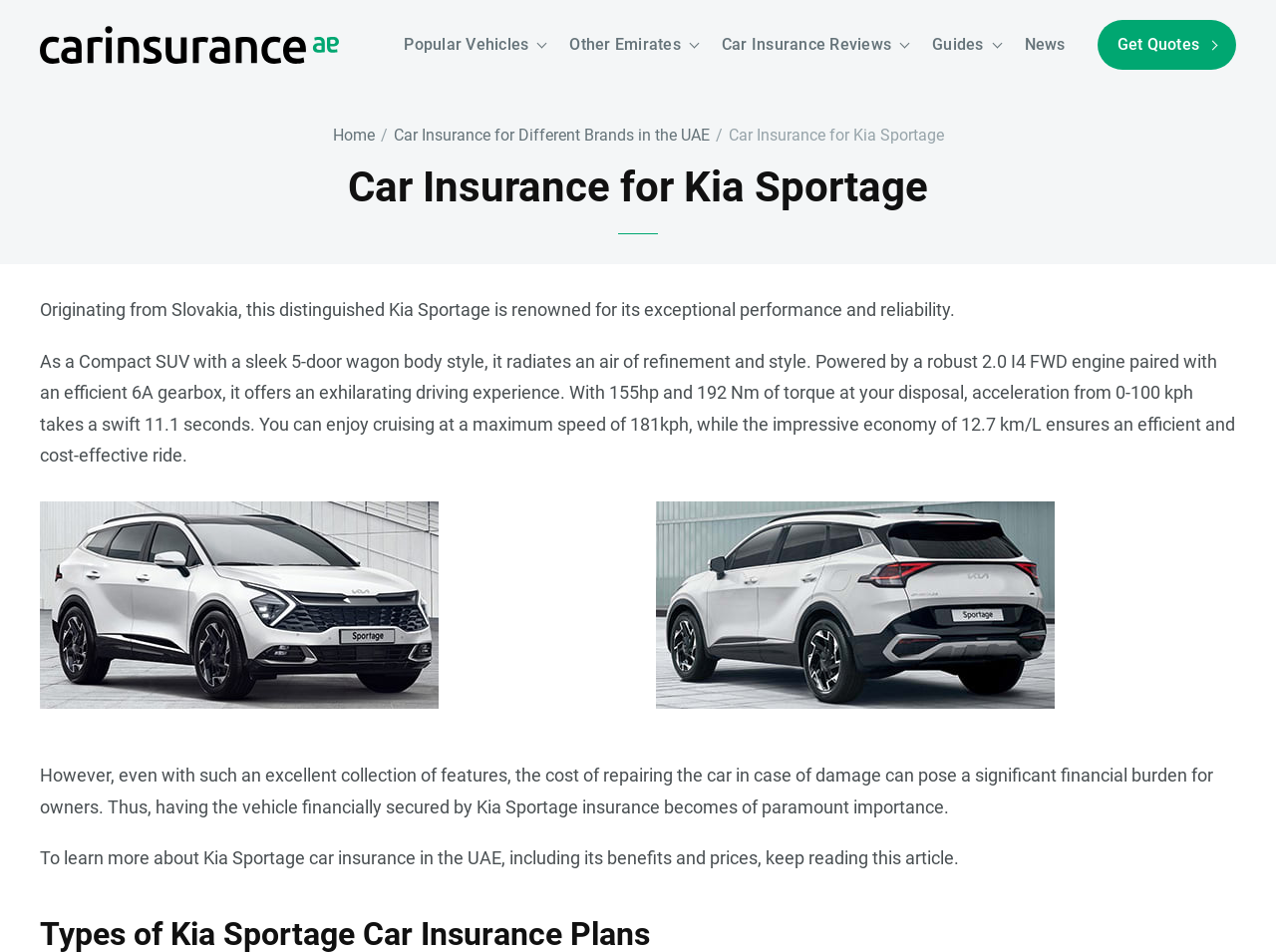Specify the bounding box coordinates of the area to click in order to follow the given instruction: "Go to 'Guides'."

[0.721, 0.0, 0.793, 0.094]